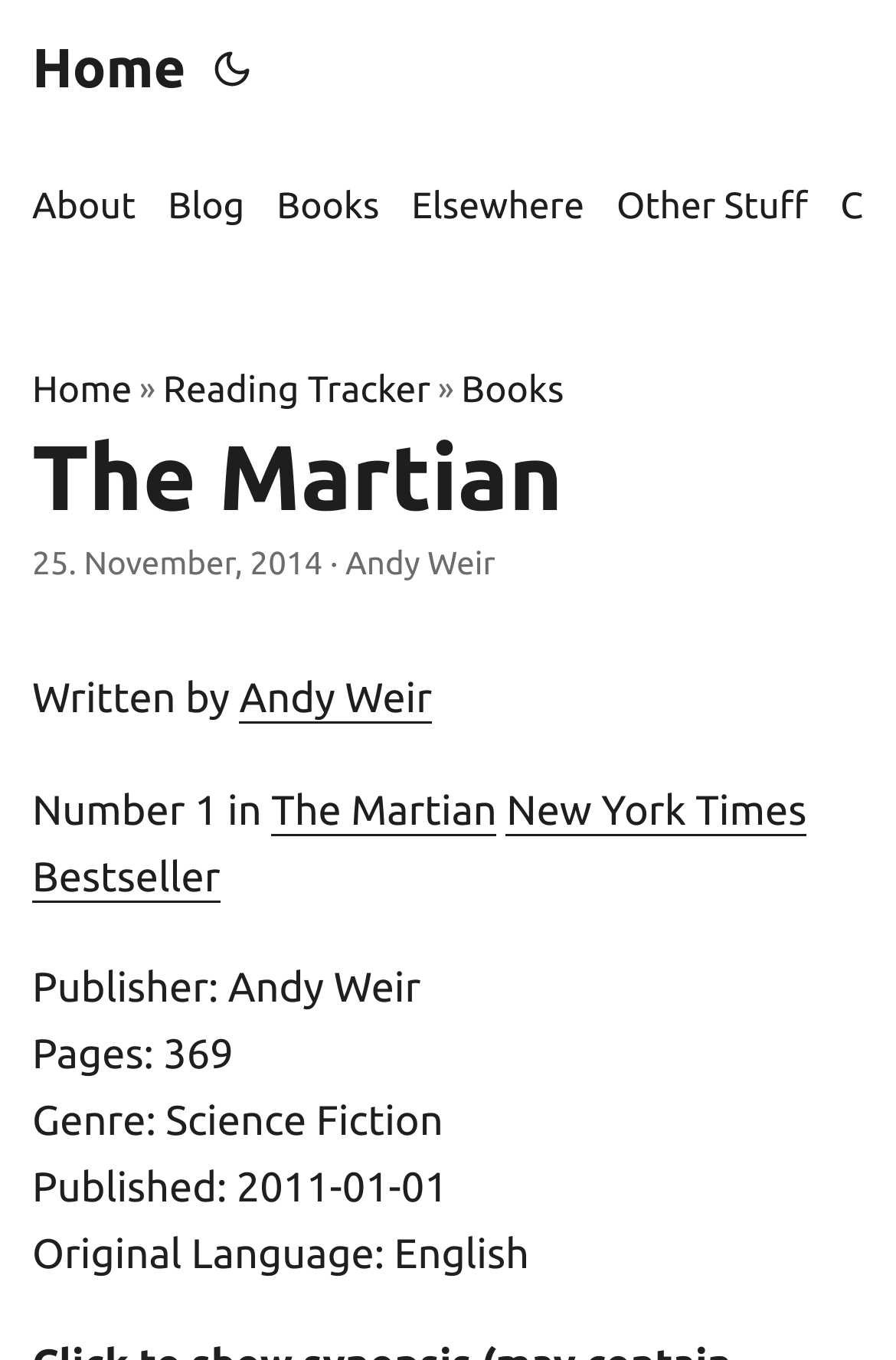Using the element description: "Andy Weir", determine the bounding box coordinates for the specified UI element. The coordinates should be four float numbers between 0 and 1, [left, top, right, bottom].

[0.267, 0.497, 0.482, 0.53]